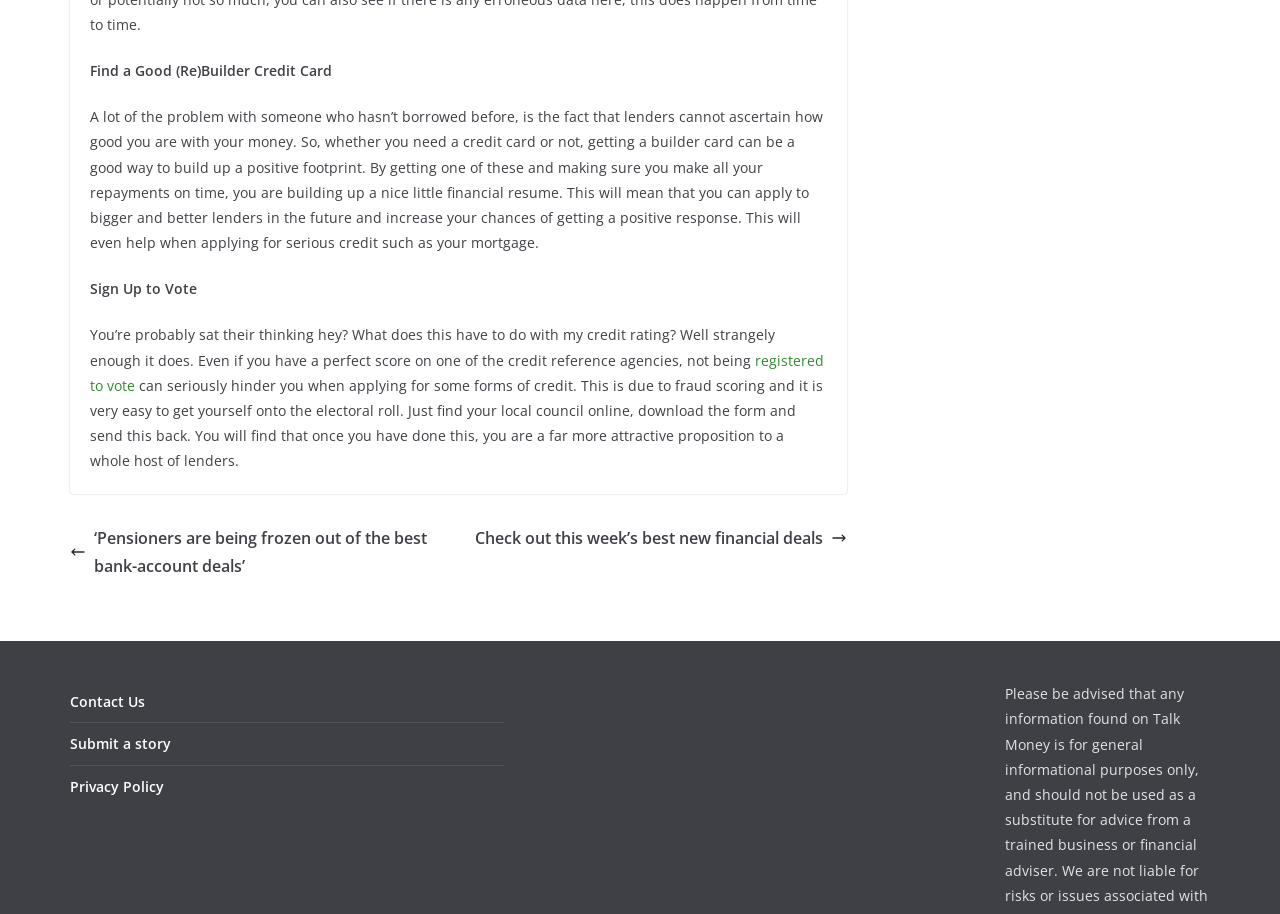Why is registering to vote important for credit rating?
Could you please answer the question thoroughly and with as much detail as possible?

The webpage explains that not being registered to vote can seriously hinder one's credit rating due to fraud scoring, and registering to vote can make one a more attractive proposition to lenders.